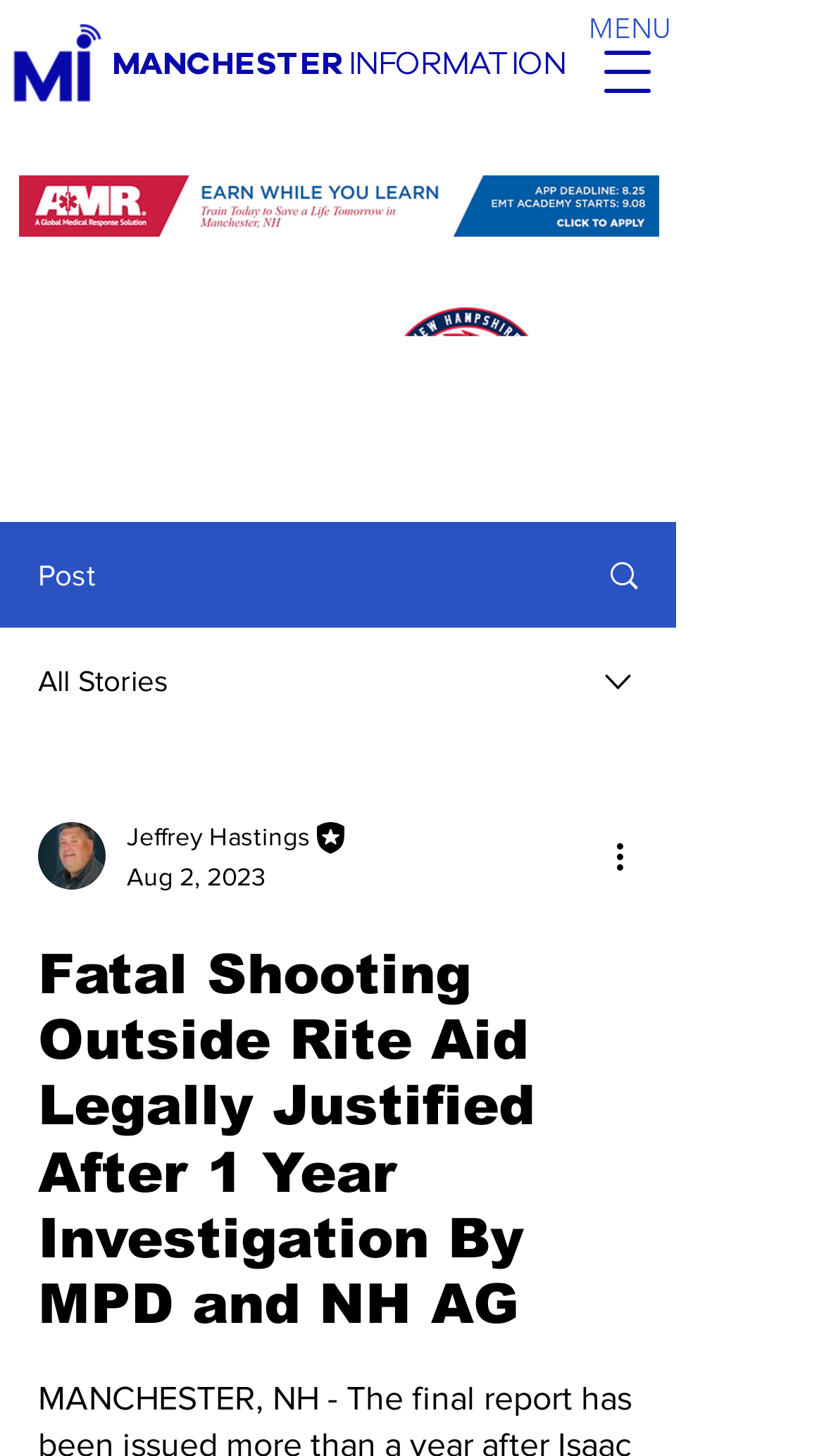Locate the bounding box of the user interface element based on this description: "aria-label="More actions"".

[0.738, 0.57, 0.8, 0.605]